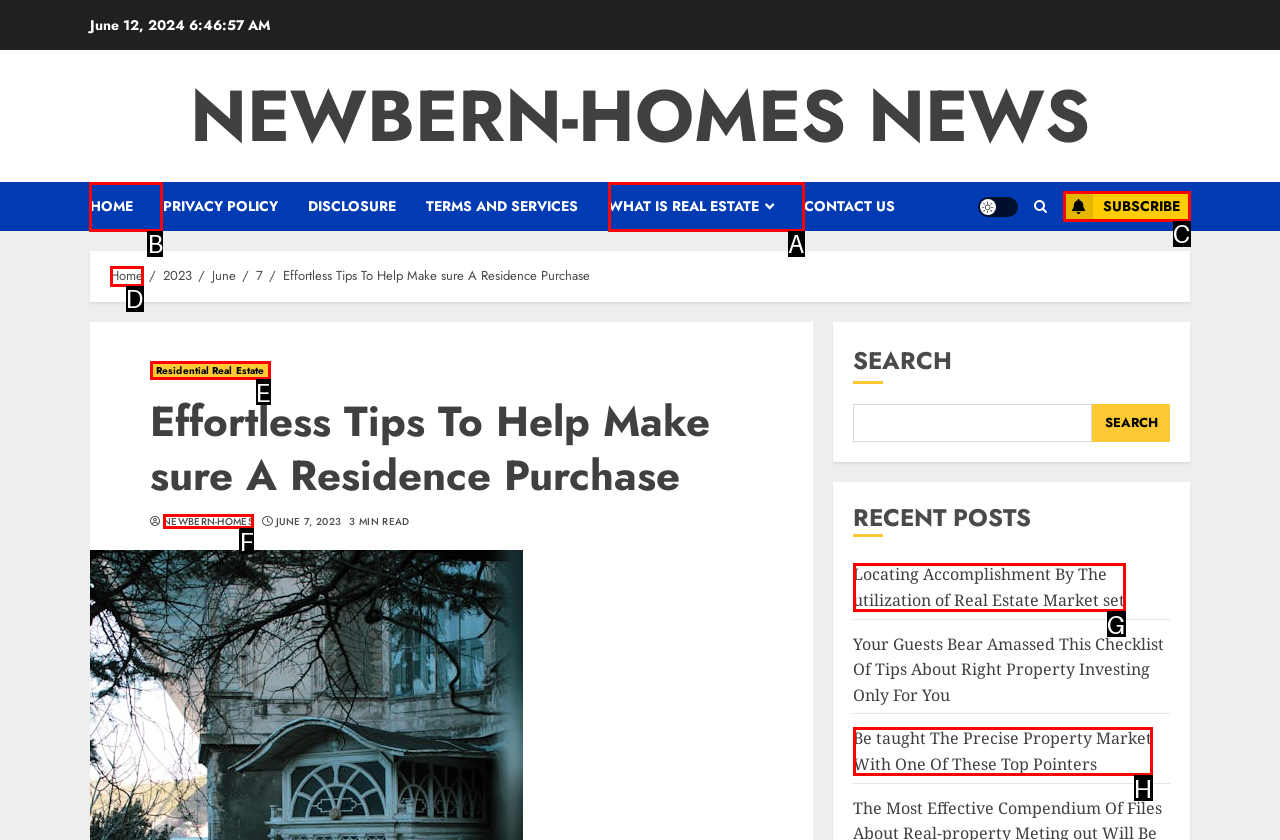Identify the correct letter of the UI element to click for this task: Click on the 'HOME' link
Respond with the letter from the listed options.

B